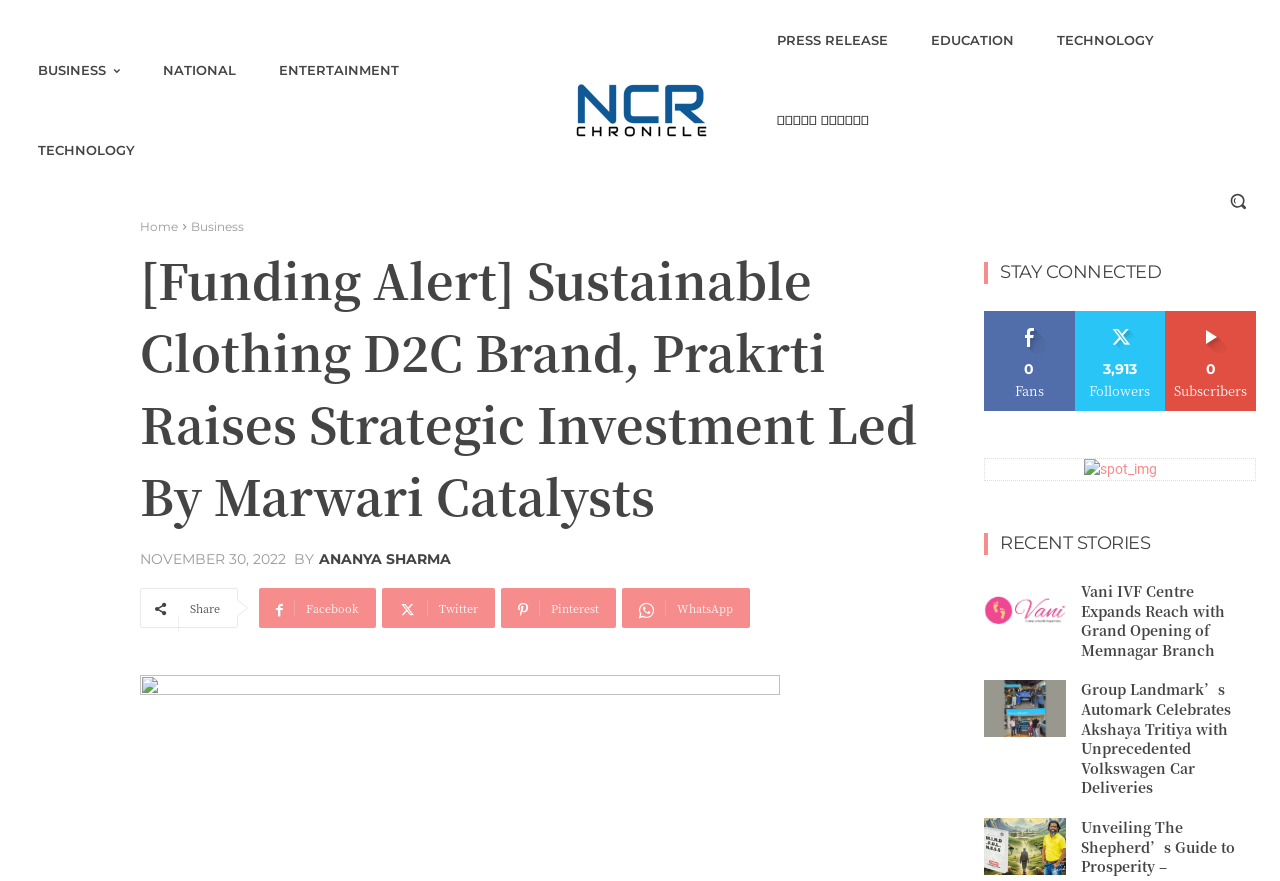What is the category of the first article?
Provide a one-word or short-phrase answer based on the image.

Business